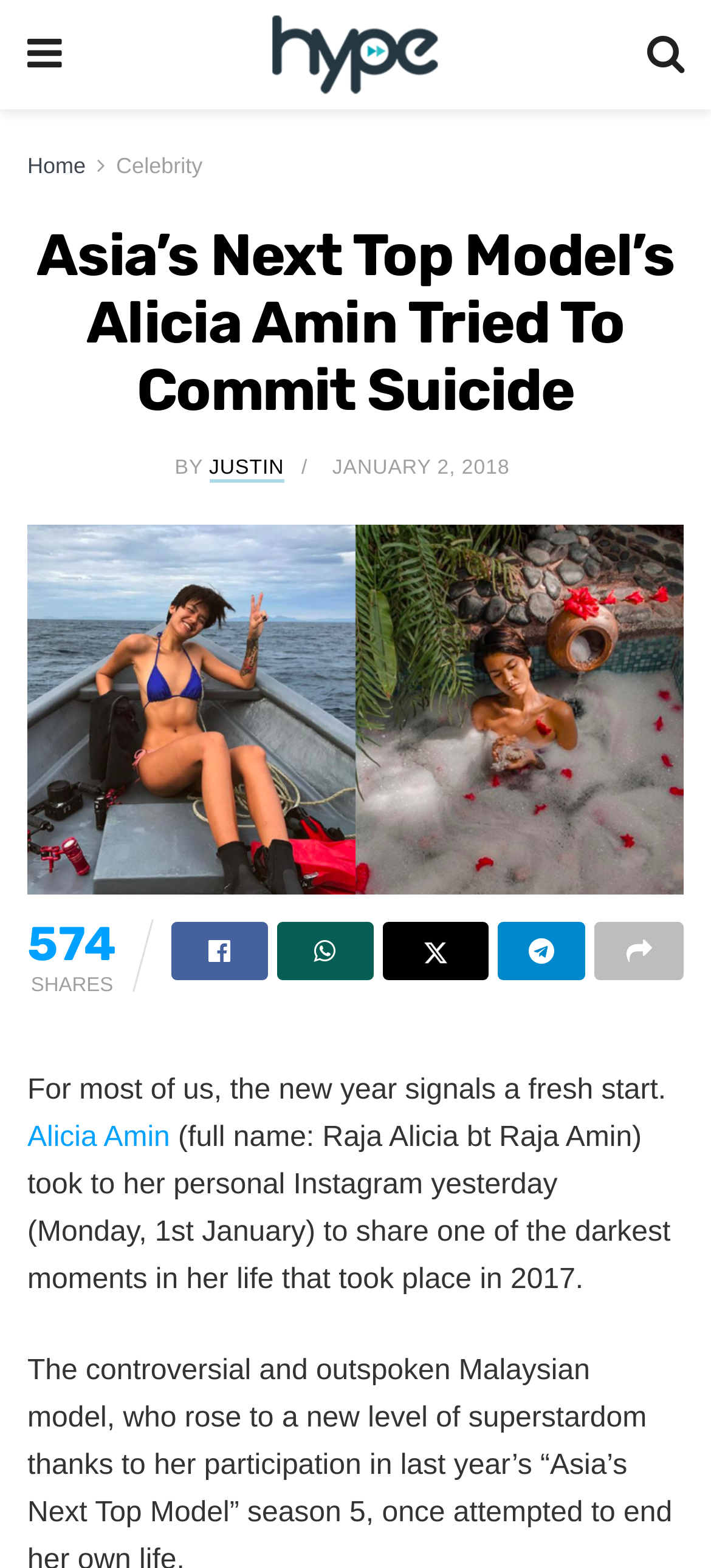From the given element description: "Home", find the bounding box for the UI element. Provide the coordinates as four float numbers between 0 and 1, in the order [left, top, right, bottom].

[0.038, 0.098, 0.121, 0.114]